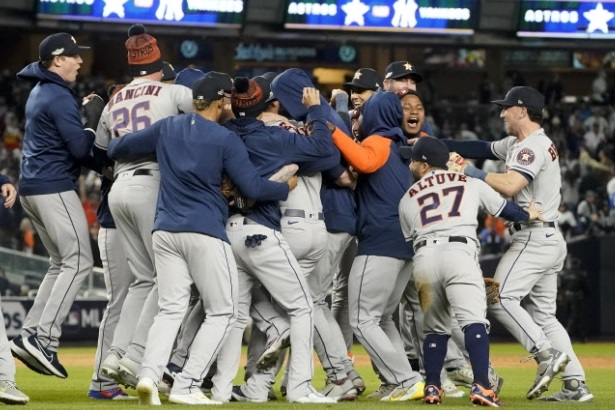Analyze the image and provide a detailed answer to the question: What is the color of the Astros' uniforms?

The Astros' uniforms are gray with navy accents, which is described in the caption as the team gathers in a tight huddle, displaying a mix of joy and camaraderie.